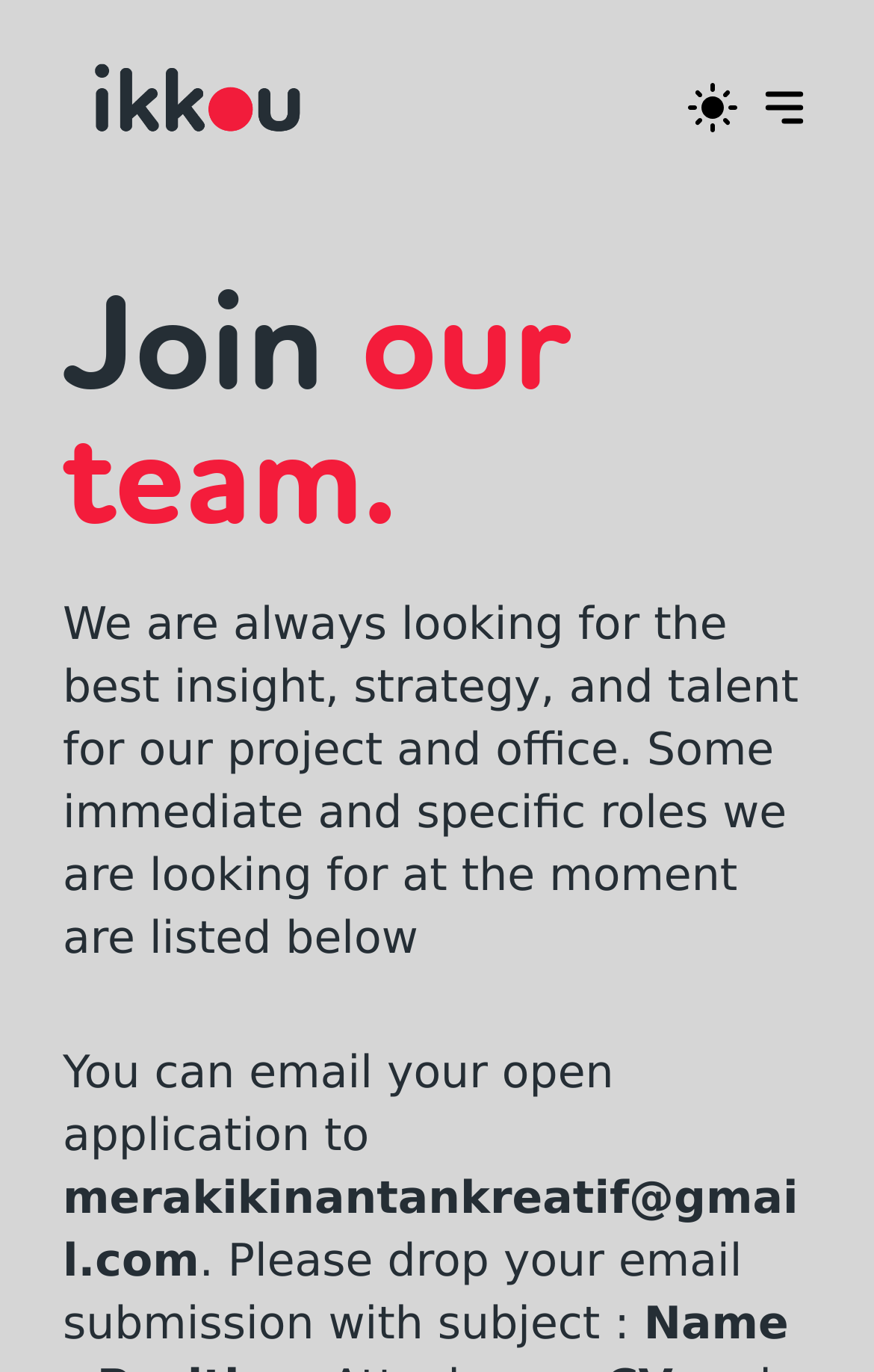Give a short answer using one word or phrase for the question:
How many buttons are on the top right corner?

2